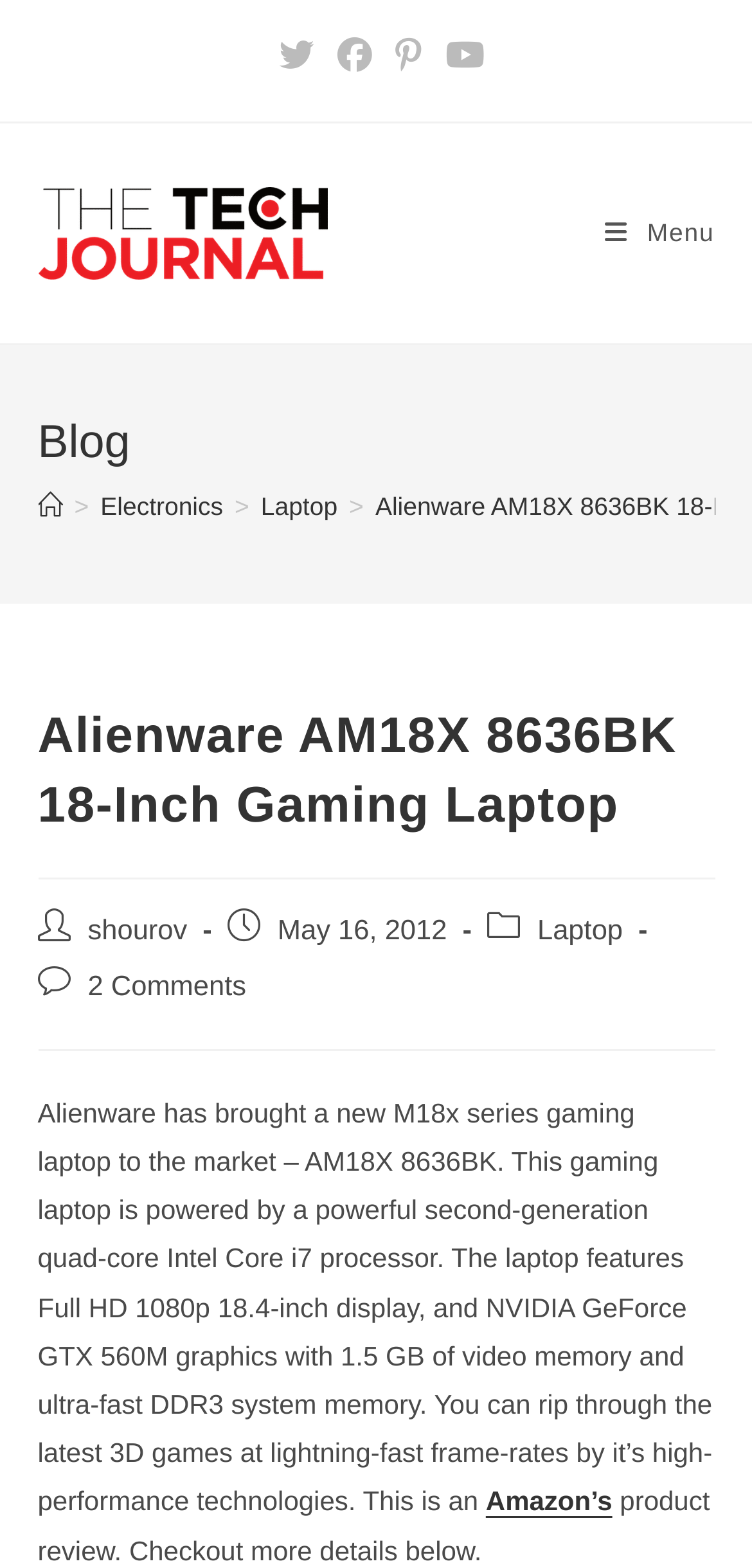Bounding box coordinates are specified in the format (top-left x, top-left y, bottom-right x, bottom-right y). All values are floating point numbers bounded between 0 and 1. Please provide the bounding box coordinate of the region this sentence describes: alt="The Tech Journal"

[0.05, 0.137, 0.435, 0.157]